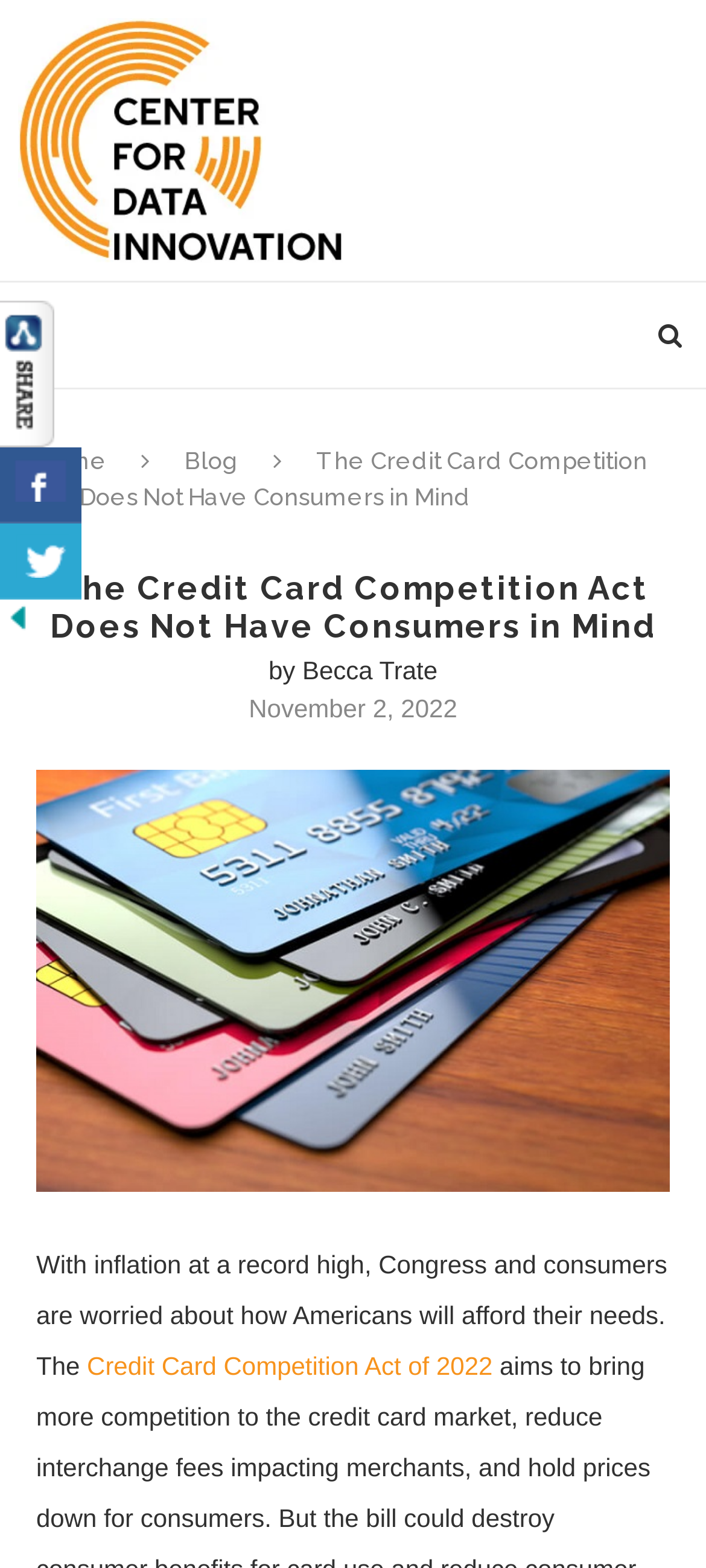Find the bounding box coordinates of the clickable element required to execute the following instruction: "Go to August 2023". Provide the coordinates as four float numbers between 0 and 1, i.e., [left, top, right, bottom].

None